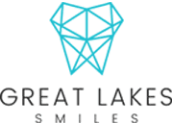Describe the image with as much detail as possible.

The image features the logo of Great Lake Smiles, a dental office specializing in enhancing smiles. The logo is designed with an intricate geometric representation of a tooth, depicted in a calming blue color, symbolizing trust and professionalism in dental care. Below the image, the name "GREAT LAKES SMILES" is presented in a sleek, modern font, with the word "SMILES" stylishly spaced to emphasize the importance of dental health and aesthetic appeal. This logo reflects the office's commitment to helping patients achieve brighter, healthier smiles and conveys a sense of modernity and care in the field of dentistry.